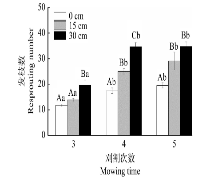Offer a detailed narrative of the image.

The image presents a bar graph illustrating the results of a study on the effects of different mowing modes on the responding numbers of a specific biological indicator across various mowing times. The graph features three distinct bars corresponding to mowing heights of 0 cm, 15 cm, and 30 cm, represented by grey, light grey, and black colors, respectively. Each bar is categorized under the designated mowing time points: 3, 4, and 5, showcasing the variation in response numbers. Labels such as "Aa," "Ab," "Bb," and "Cb" indicate statistical significance differences among the treatments. This visual representation is part of the research detailed in the article "Effects of mowing modes on biomass, crude protein and crude fat contents of Broussonetia papyrifera in karst area," published in the Journal of Beijing Forestry University.